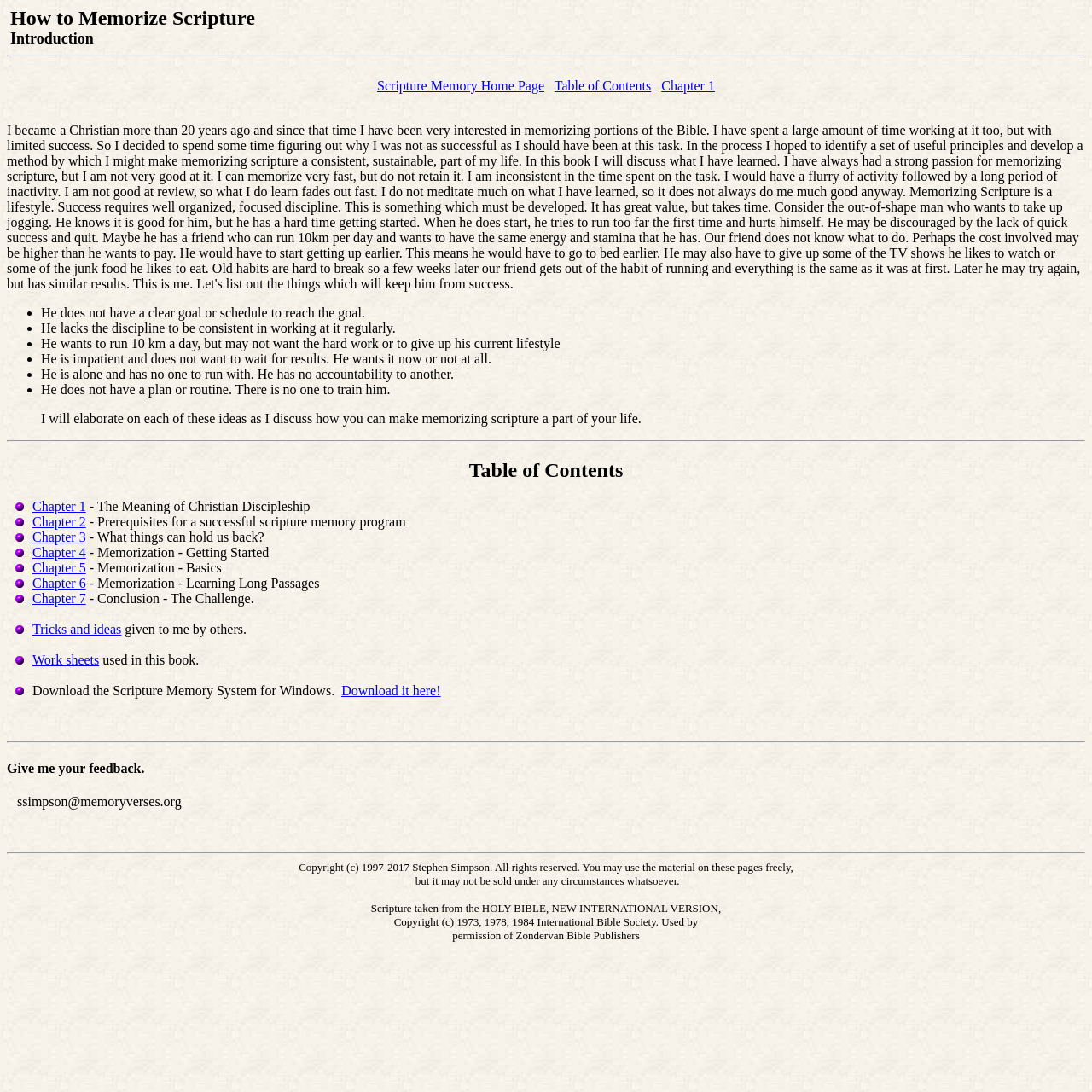Based on the visual content of the image, answer the question thoroughly: What is the purpose of the 'Download the Scripture Memory System for Windows' link?

The link 'Download the Scripture Memory System for Windows' suggests that users can download a software program related to scripture memory, which is likely a tool to help users memorize scripture more effectively. The purpose of this link is to provide users with a resource to aid in their scripture memorization efforts.